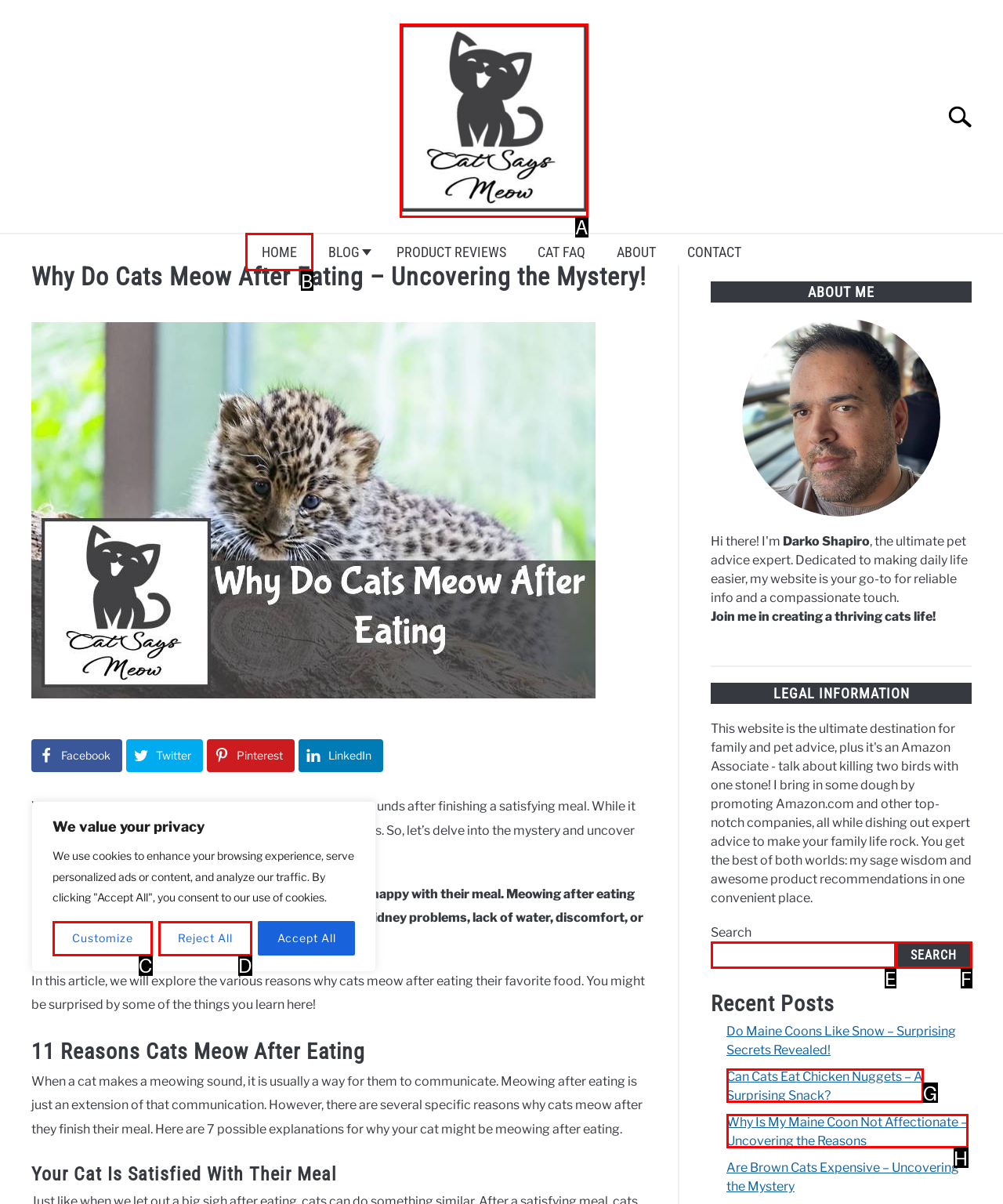Tell me which one HTML element I should click to complete the following task: Go to the HOME page Answer with the option's letter from the given choices directly.

B